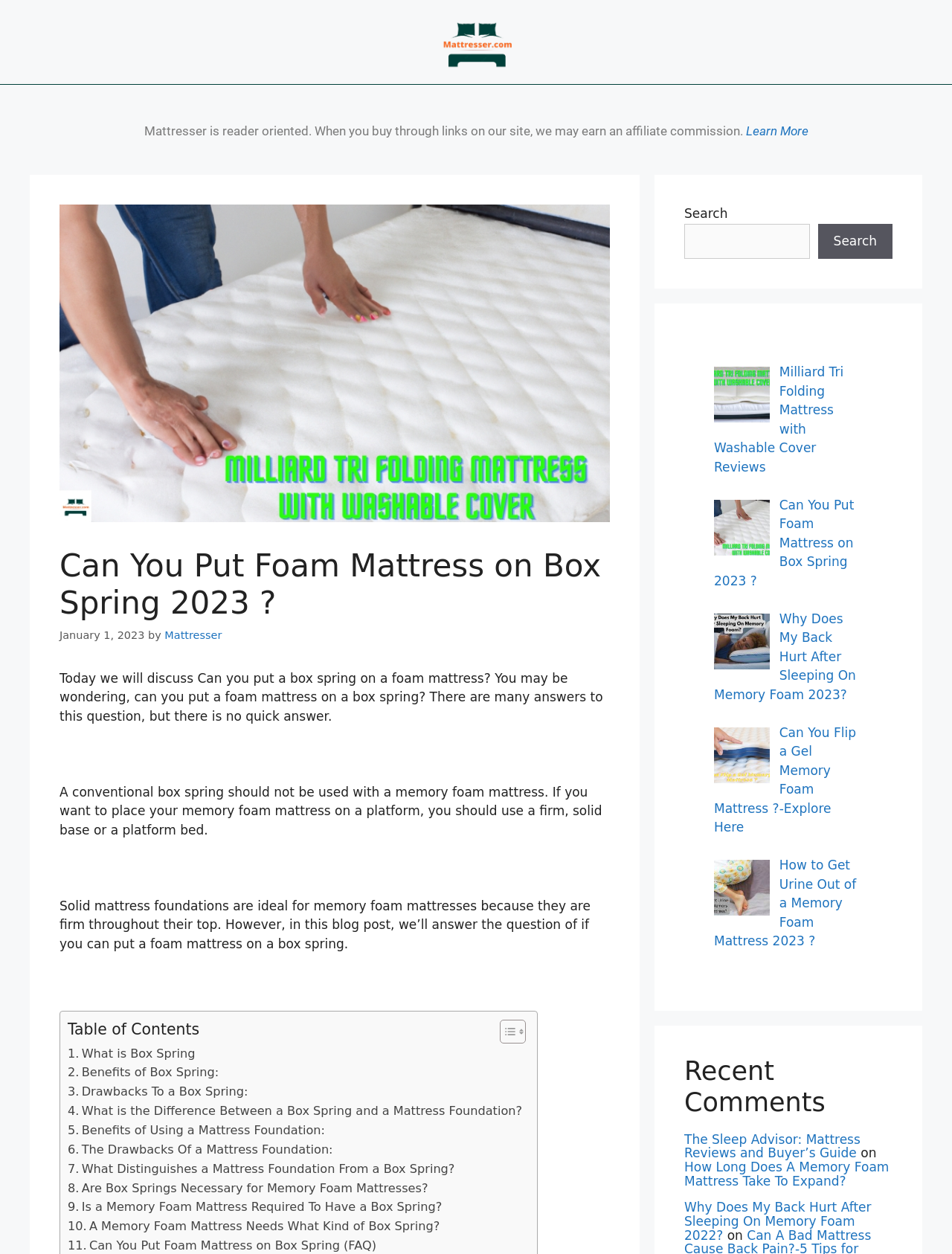Please find the bounding box coordinates for the clickable element needed to perform this instruction: "Toggle the table of contents".

[0.513, 0.812, 0.549, 0.832]